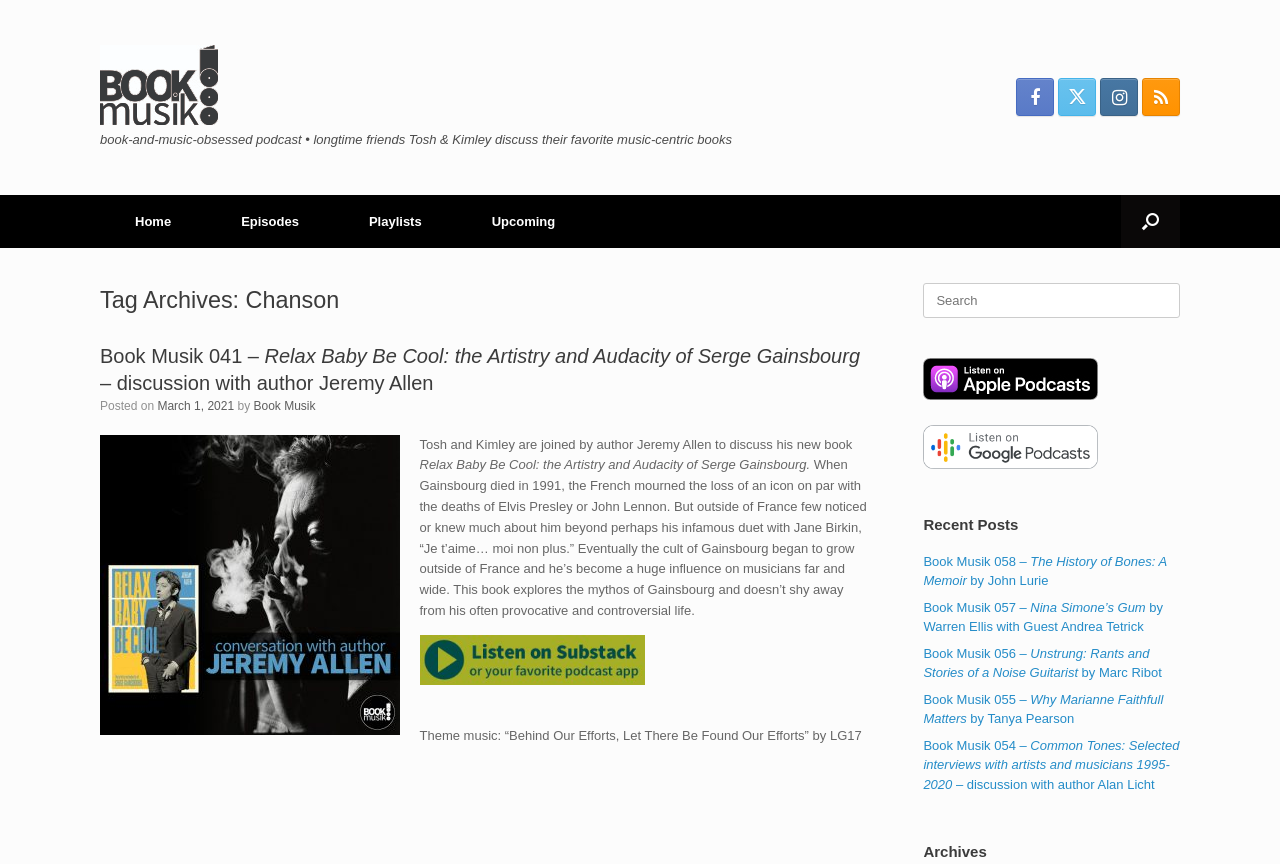Identify the bounding box coordinates of the region that needs to be clicked to carry out this instruction: "Read the post about Serge Gainsbourg". Provide these coordinates as four float numbers ranging from 0 to 1, i.e., [left, top, right, bottom].

[0.078, 0.397, 0.68, 0.459]